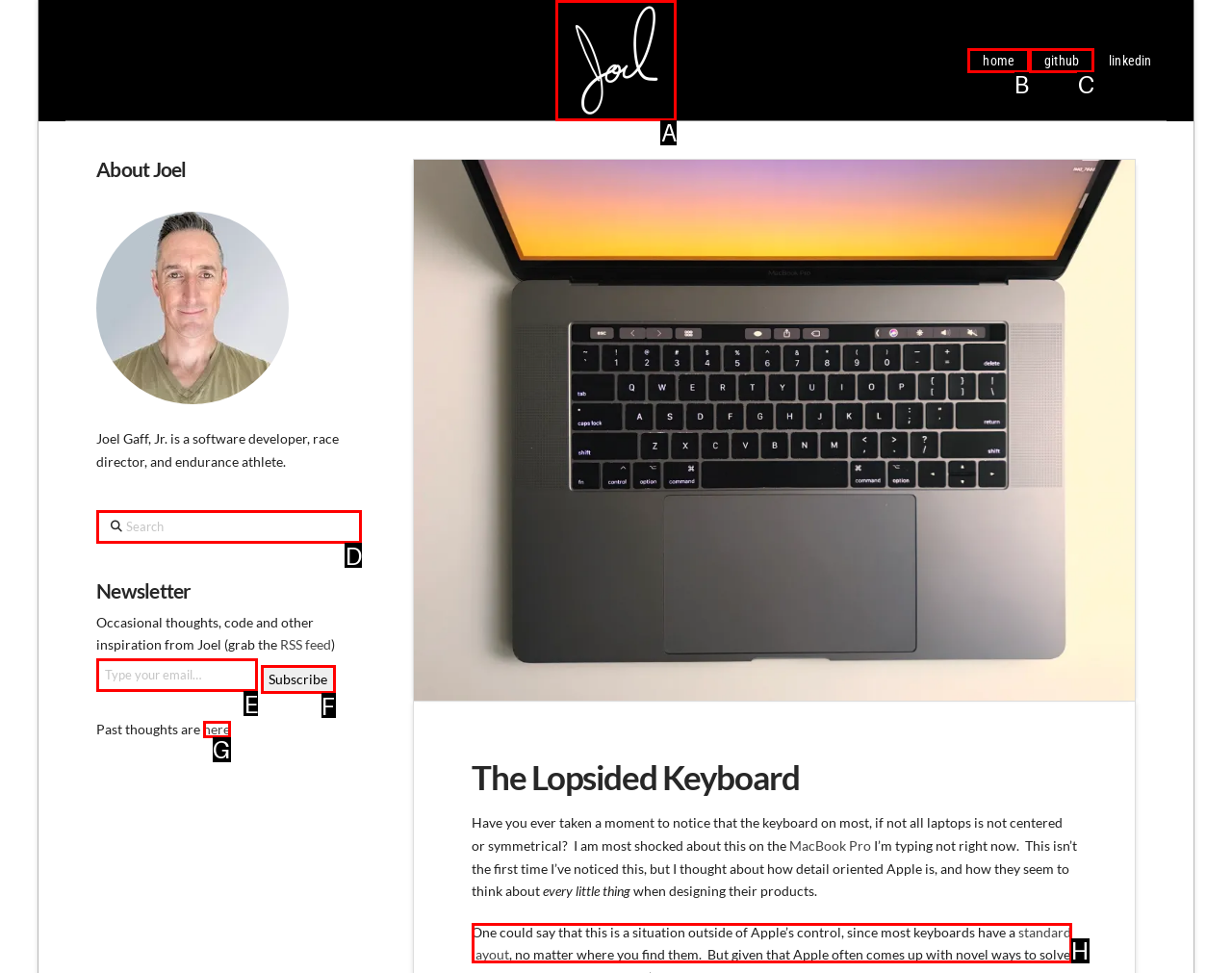Tell me which one HTML element I should click to complete the following task: subscribe to newsletter
Answer with the option's letter from the given choices directly.

F